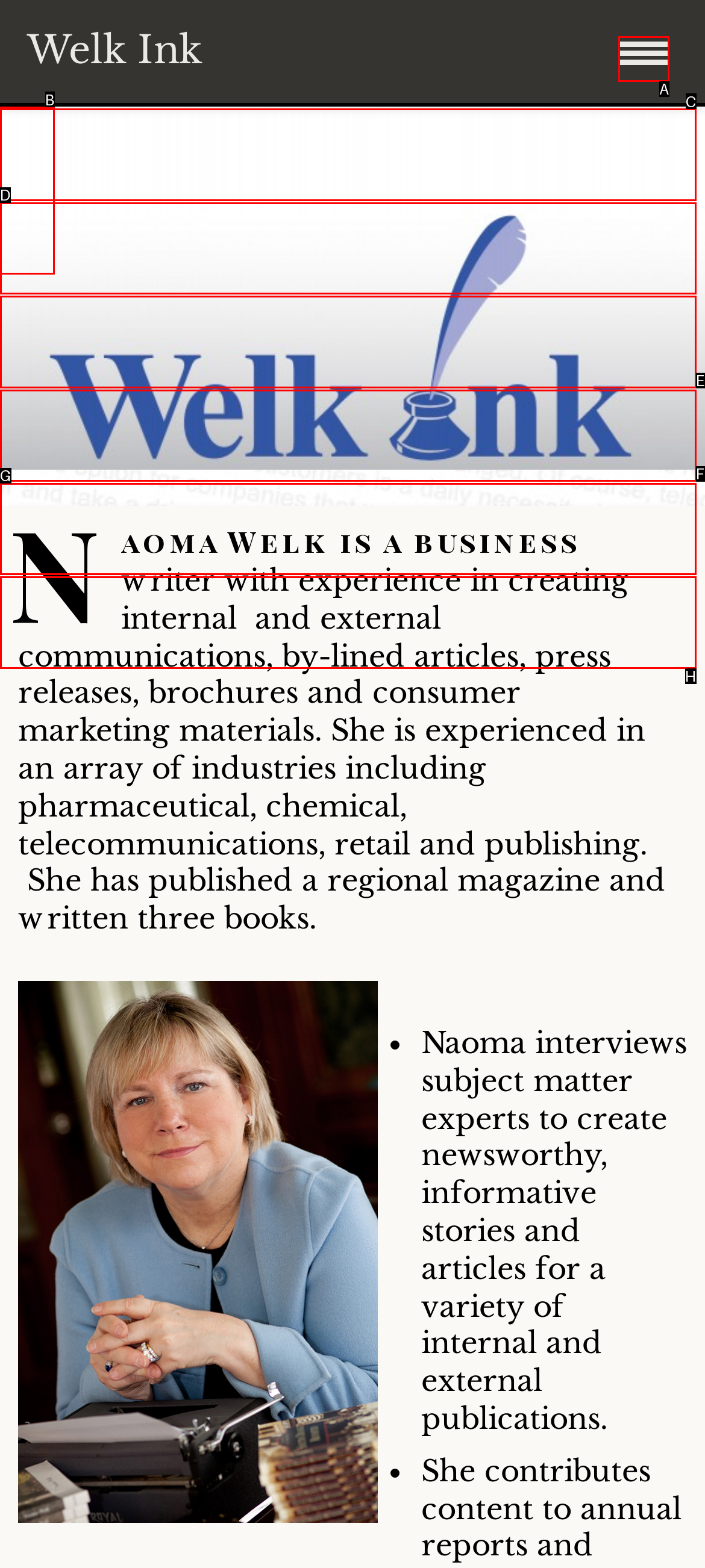Identify the HTML element that corresponds to the following description: parent_node: Welk Ink Provide the letter of the best matching option.

A